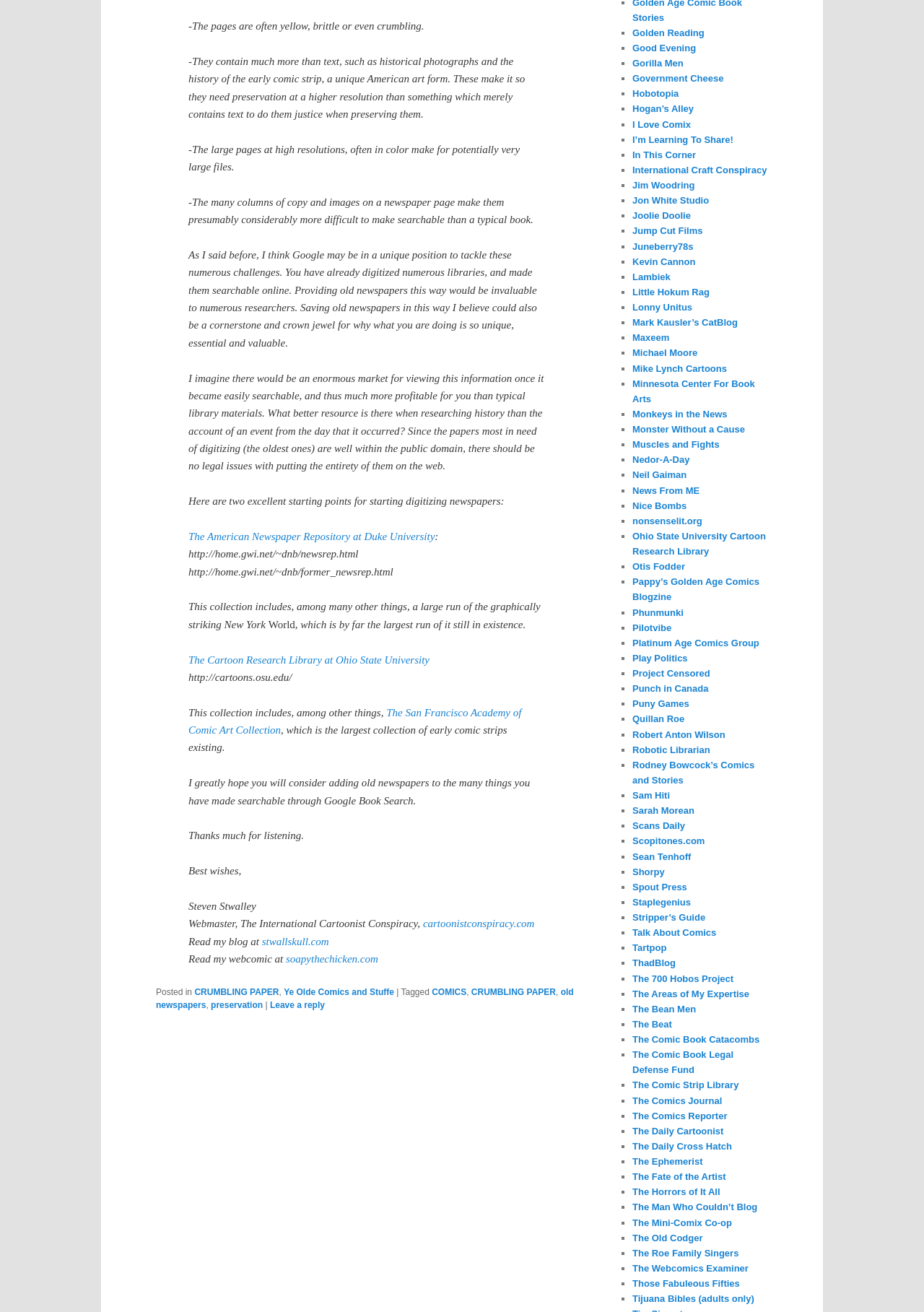Determine the coordinates of the bounding box that should be clicked to complete the instruction: "Leave a reply". The coordinates should be represented by four float numbers between 0 and 1: [left, top, right, bottom].

[0.292, 0.762, 0.352, 0.77]